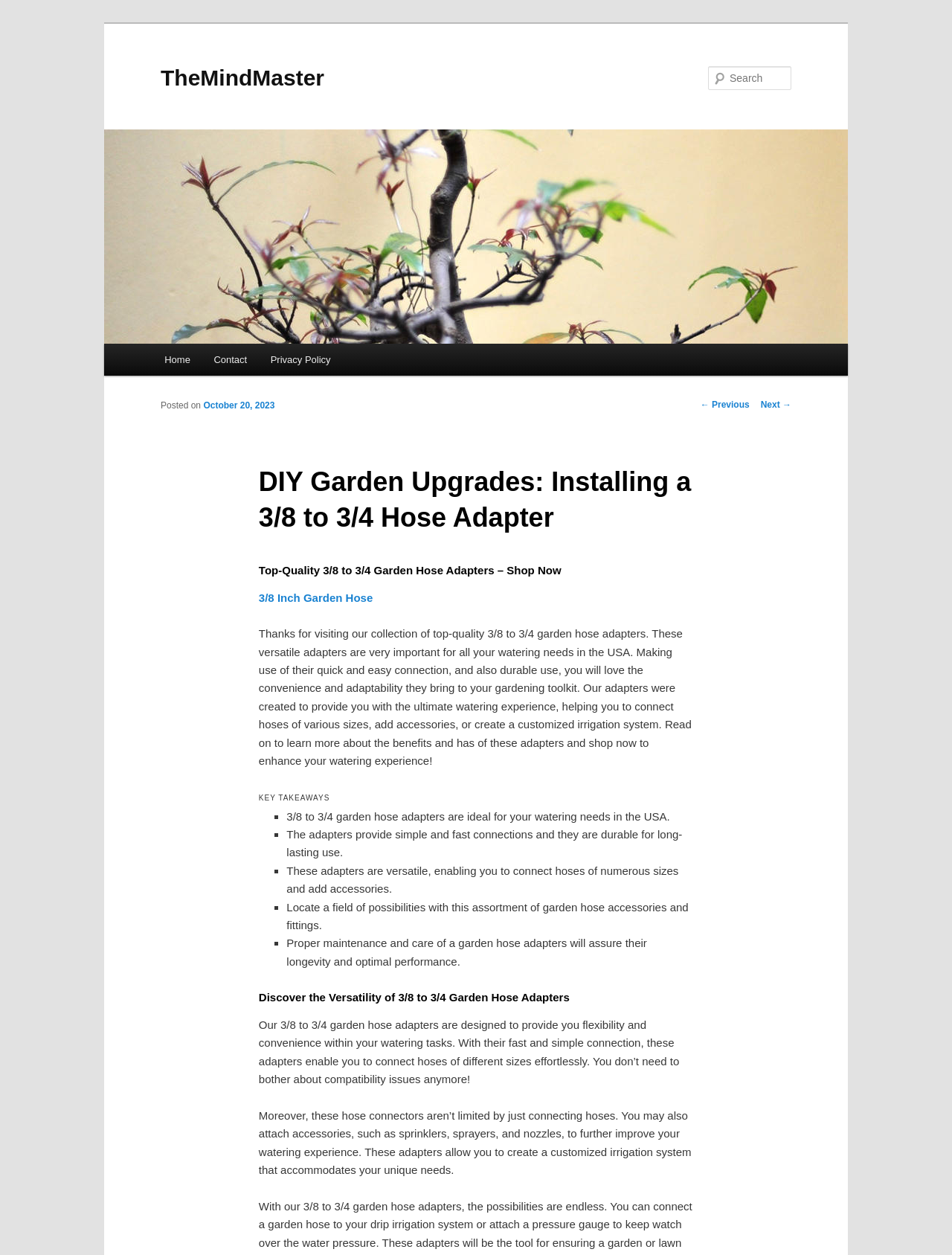Offer an extensive depiction of the webpage and its key elements.

The webpage is about DIY garden upgrades, specifically installing a 3/8 to 3/4 hose adapter. At the top, there is a link to skip to the primary content. The website's title, "TheMindMaster", is displayed prominently, with a link and an image next to it. A search bar is located at the top right corner, accompanied by a "Search" label.

The main menu is situated below the search bar, with links to "Home", "Contact", and "Privacy Policy". On the right side of the page, there are post navigation links to previous and next posts.

The main content of the page is divided into sections. The first section has a heading "DIY Garden Upgrades: Installing a 3/8 to 3/4 Hose Adapter" and displays the post date. Below this, there is a section with a heading "Top-Quality 3/8 to 3/4 Garden Hose Adapters – Shop Now" and a link to "3/8 Inch Garden Hose".

The main article discusses the benefits and features of 3/8 to 3/4 garden hose adapters, including their versatility, ease of use, and durability. The text is divided into sections with headings "KEY TAKEAWAYS" and "Discover the Versatility of 3/8 to 3/4 Garden Hose Adapters". The article also includes a list of key points, marked with bullet points, highlighting the advantages of these adapters.

Throughout the page, there are no images other than the website's logo. The layout is clean, with clear headings and concise text, making it easy to read and navigate.